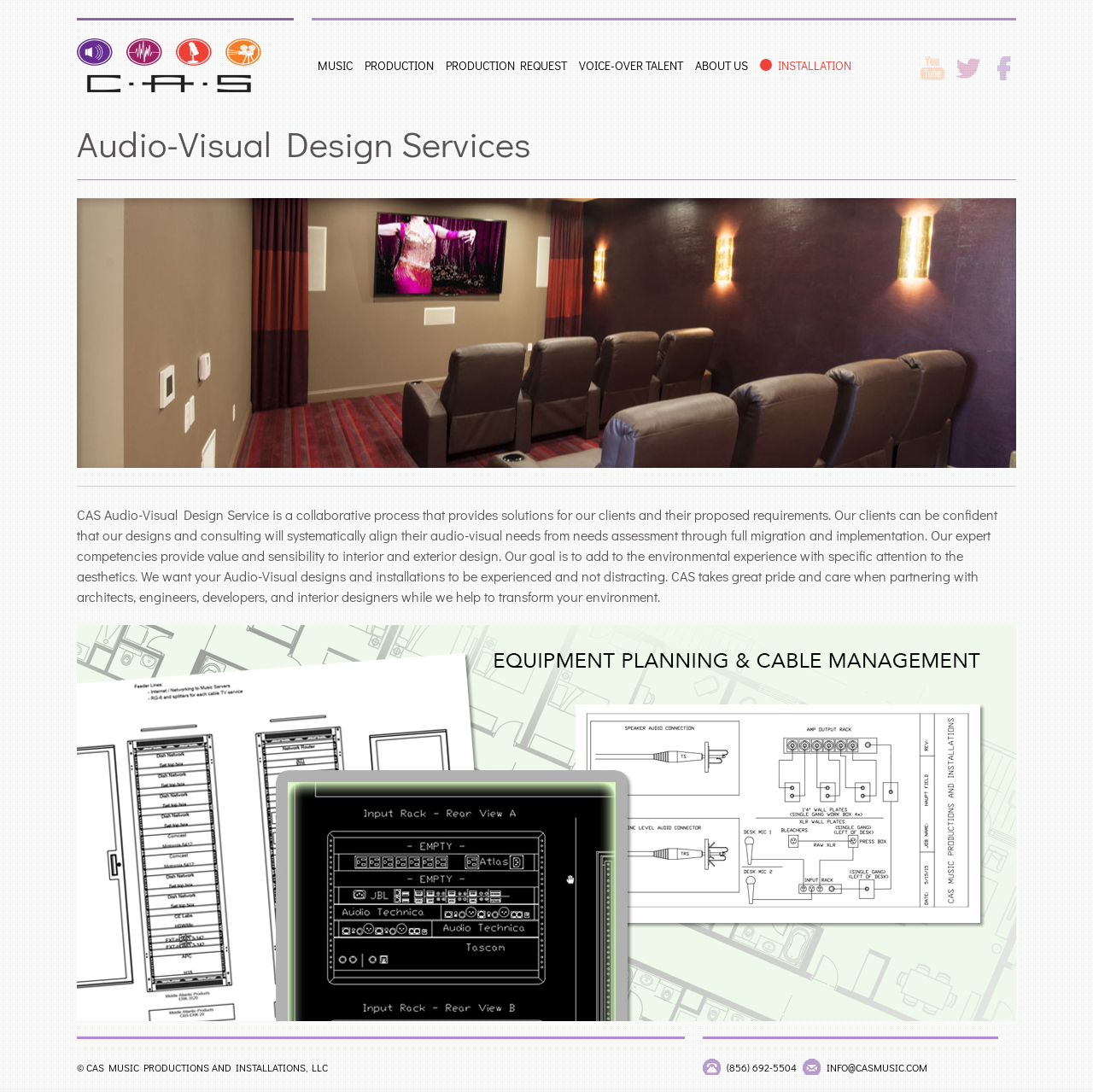Identify the headline of the webpage and generate its text content.

Audio-Visual Design Services